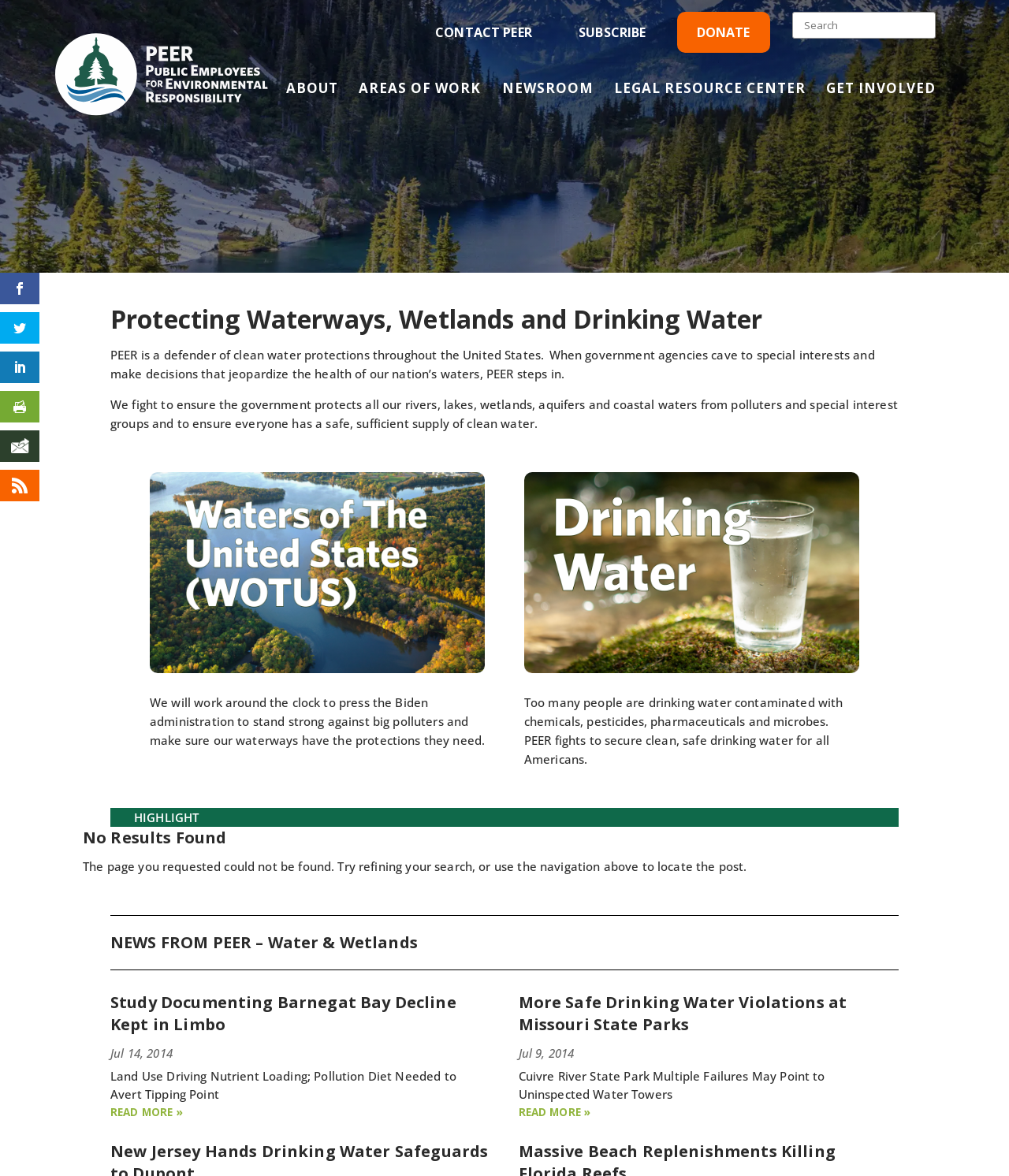Please identify the primary heading on the webpage and return its text.

Protecting Waterways, Wetlands and Drinking Water